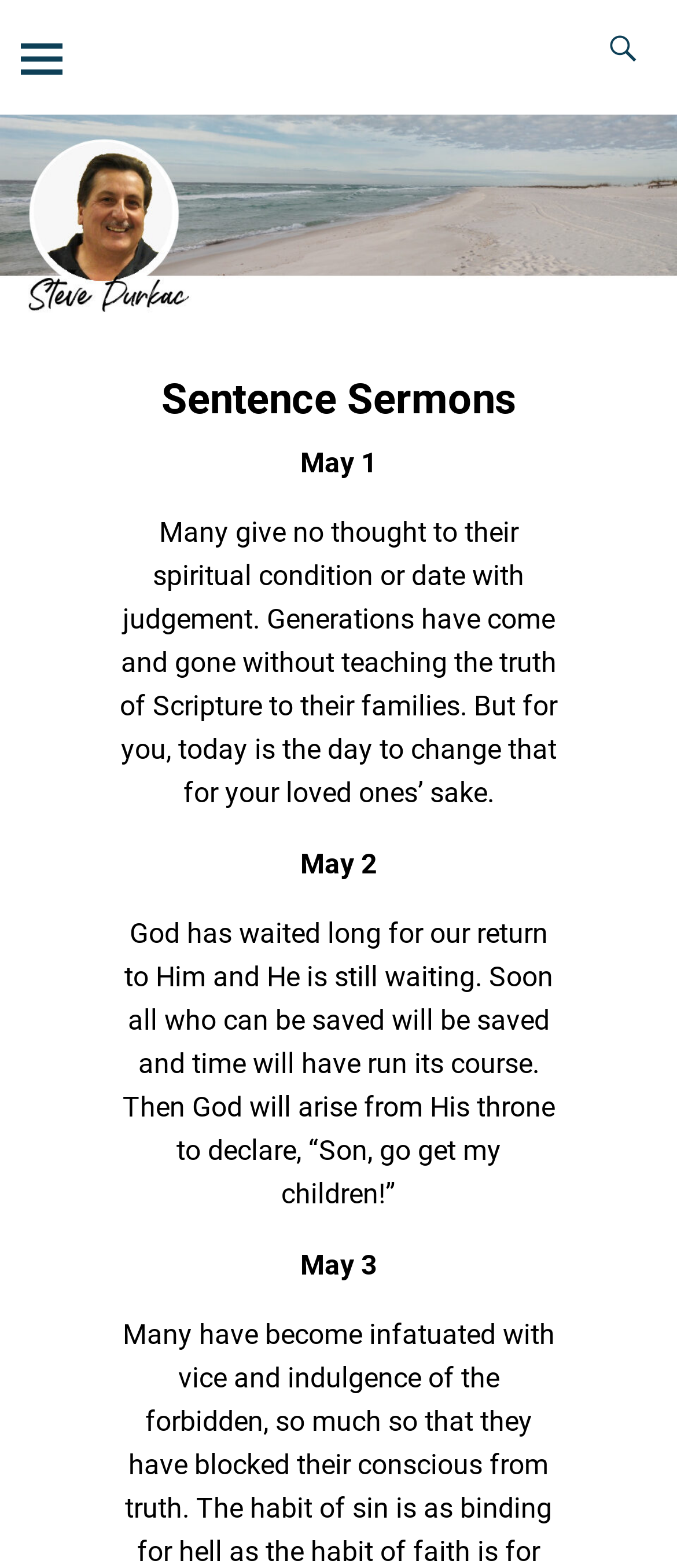How many sermons are listed on this page?
Give a one-word or short-phrase answer derived from the screenshot.

At least 3